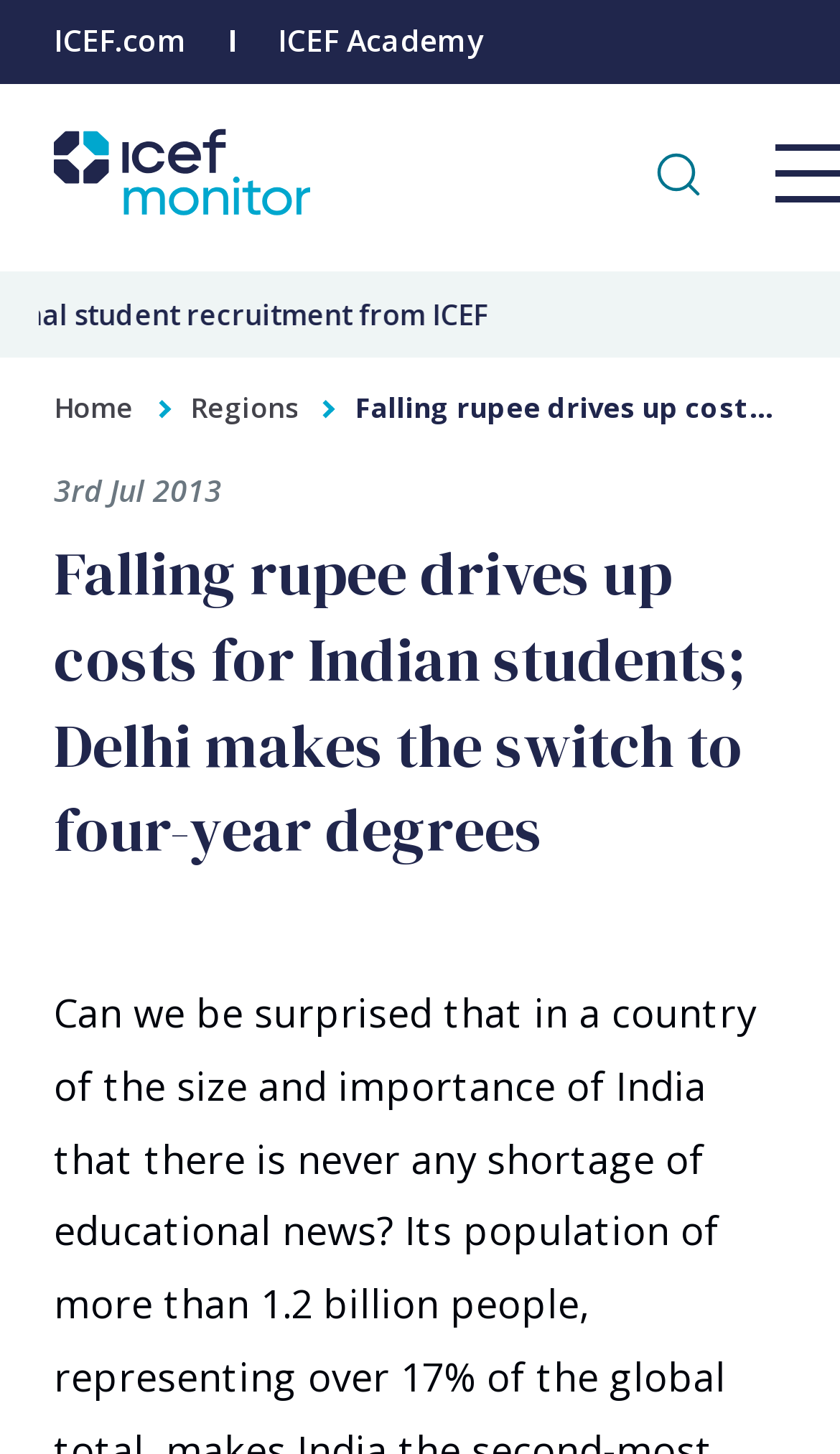What is the text of the webpage's headline?

Falling rupee drives up costs for Indian students; Delhi makes the switch to four-year degrees